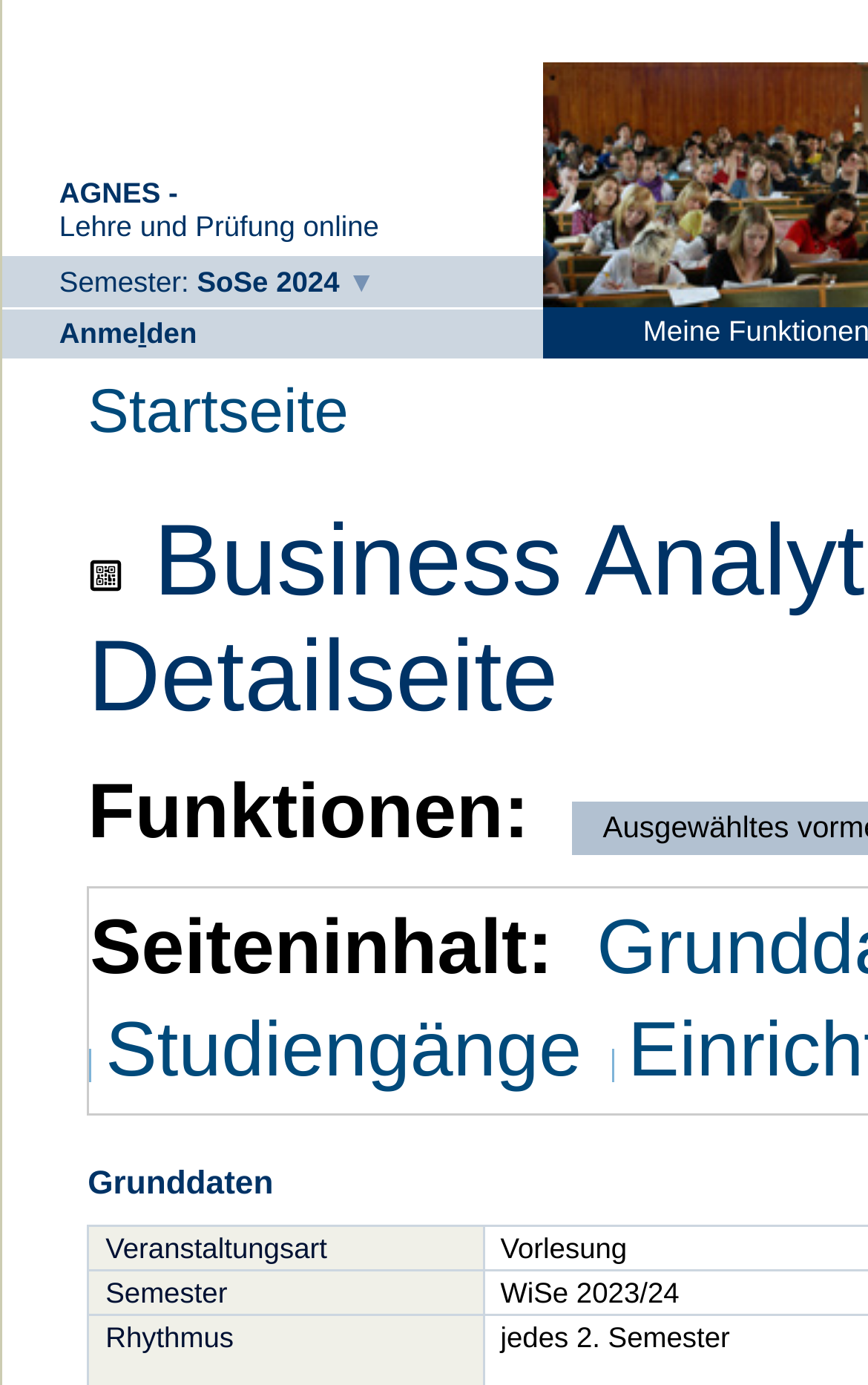Predict the bounding box coordinates for the UI element described as: "Studiengänge". The coordinates should be four float numbers between 0 and 1, presented as [left, top, right, bottom].

[0.122, 0.729, 0.67, 0.79]